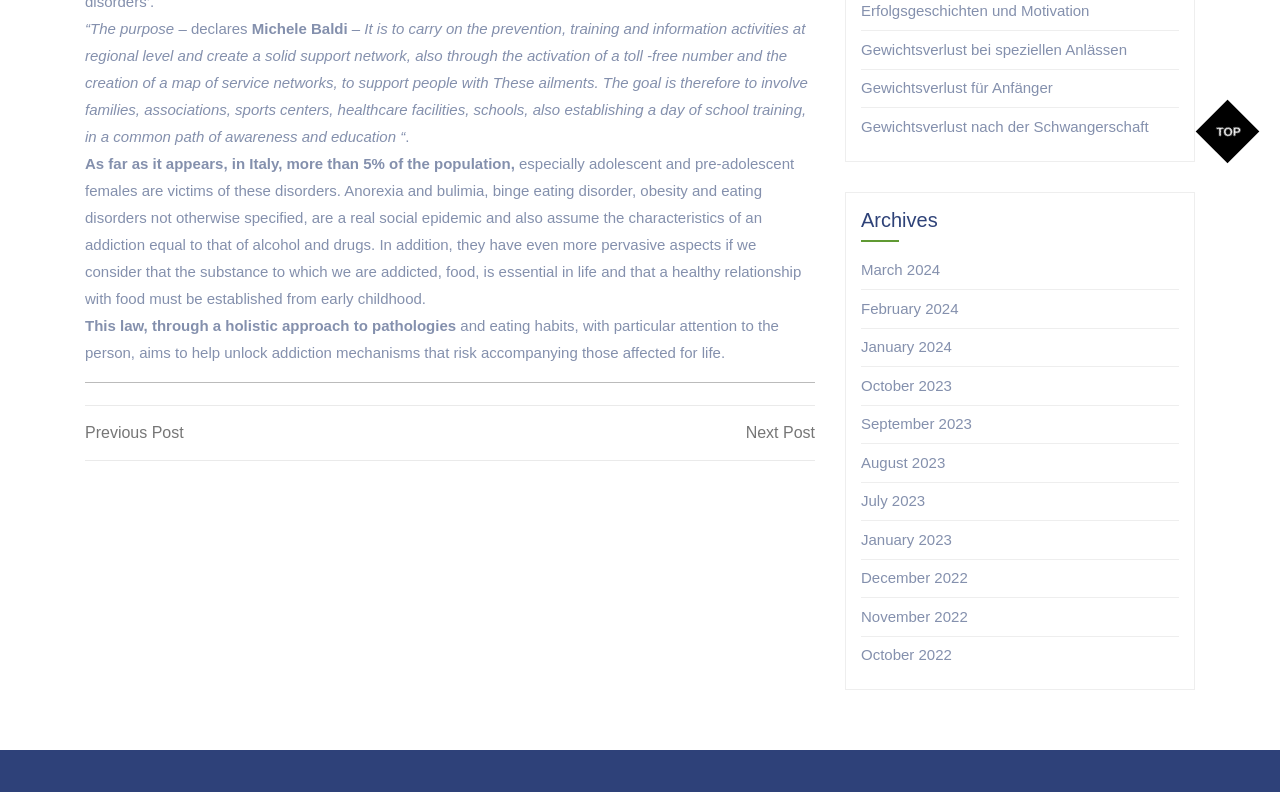Find the bounding box coordinates of the UI element according to this description: "Manners and Customs".

None